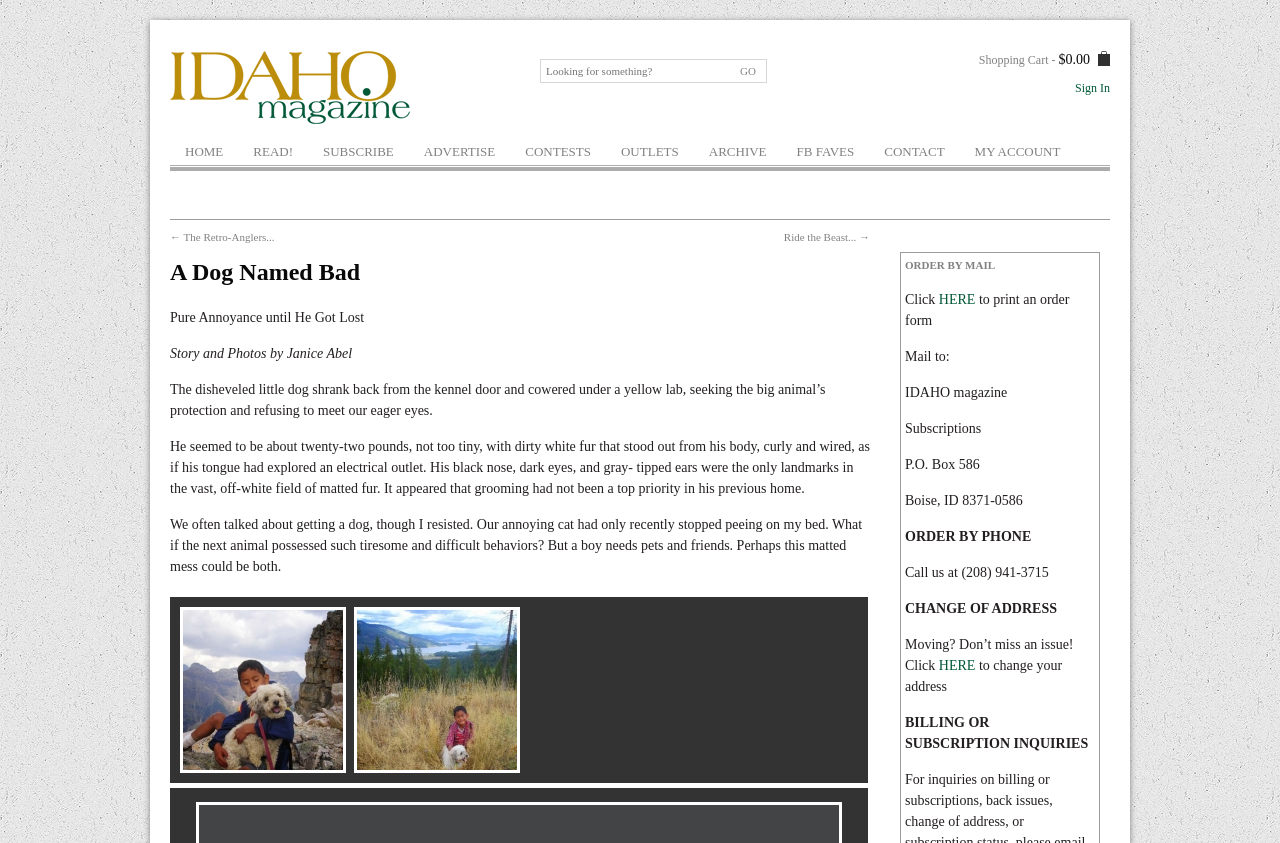Please find the bounding box coordinates of the element that you should click to achieve the following instruction: "Click on 'HERE' to print an order form". The coordinates should be presented as four float numbers between 0 and 1: [left, top, right, bottom].

[0.733, 0.346, 0.762, 0.364]